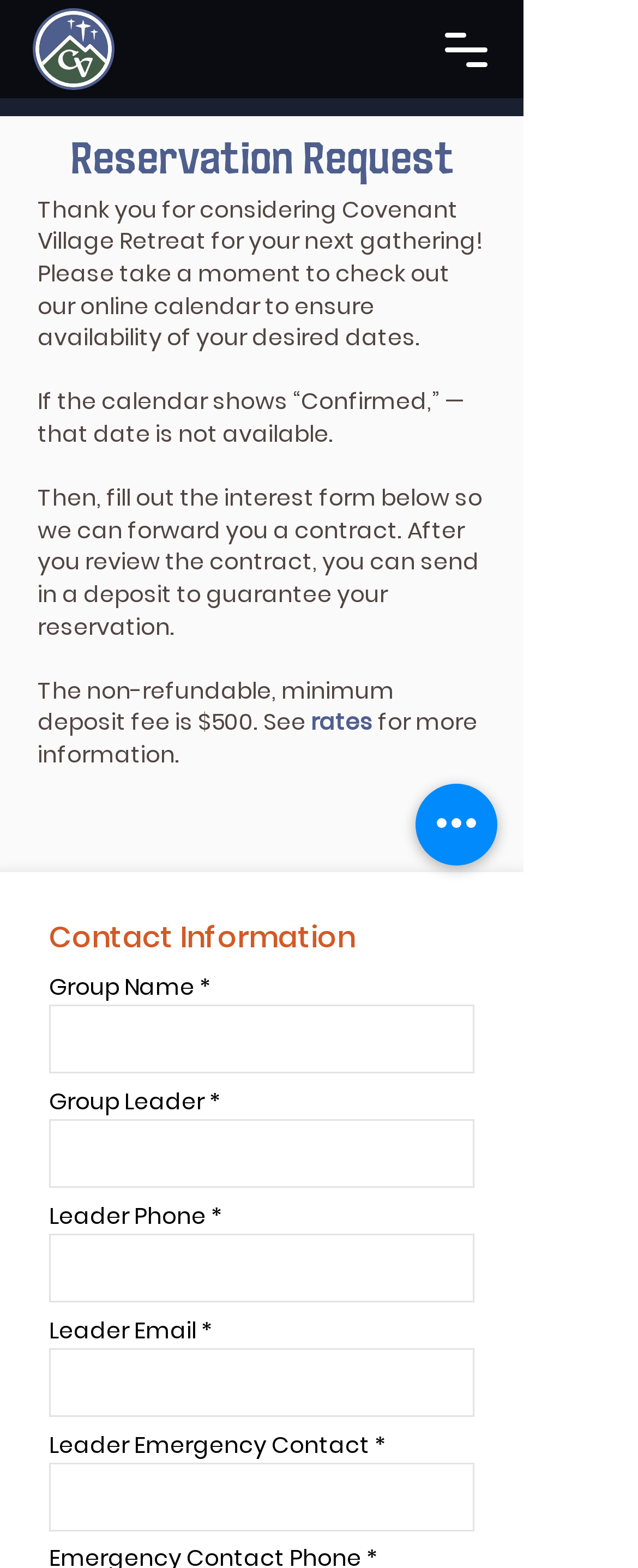Describe the webpage meticulously, covering all significant aspects.

This webpage is about reserving a gathering space at Covenant Village Retreat. At the top left, there is a link to an unknown destination. Next to it, a button to open a navigation menu is located. 

Below the top navigation elements, a heading "Reservation Request" is prominently displayed. A paragraph of text explains the process of checking availability and submitting an interest form to reserve a date. The text also mentions a non-refundable deposit fee of $500. 

There is a link to an online calendar in the middle of the text, which allows users to check availability. Further down, there is a section to input contact information, including group name, group leader, leader phone, leader email, and leader emergency contact. Each of these fields is required and has a corresponding textbox to fill in the information.

On the right side of the page, there is a link to "Pay" and a button labeled "Quick actions". At the bottom of the page, there is a heading "Contact Information" that separates the contact information section from the rest of the page.